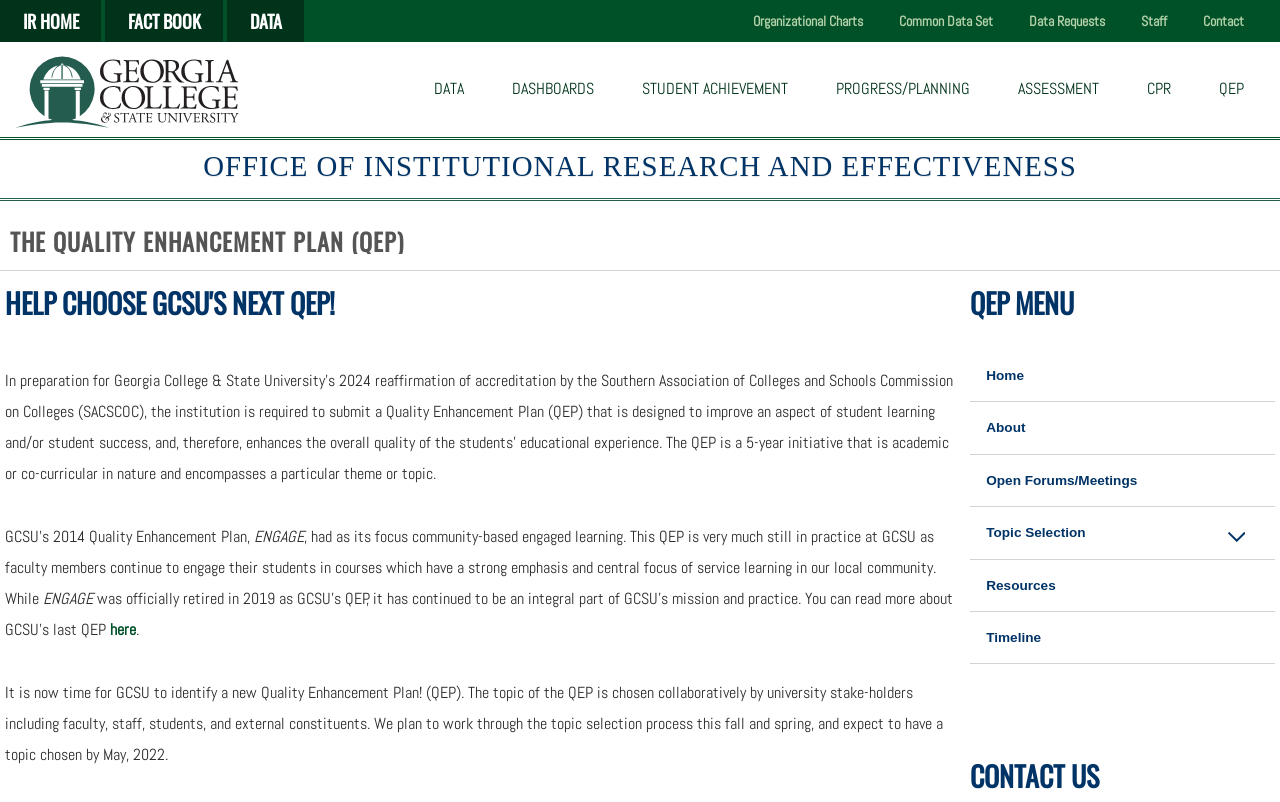Determine the bounding box for the described UI element: "Dashboards".

[0.4, 0.098, 0.464, 0.134]